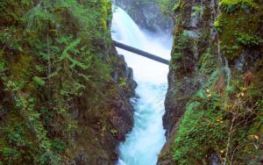What is filtering through the trees?
Answer the question in a detailed and comprehensive manner.

According to the caption, sunlight filters through the trees, enhancing the vivid colors of the landscape, which suggests that the atmosphere is serene and dynamic.